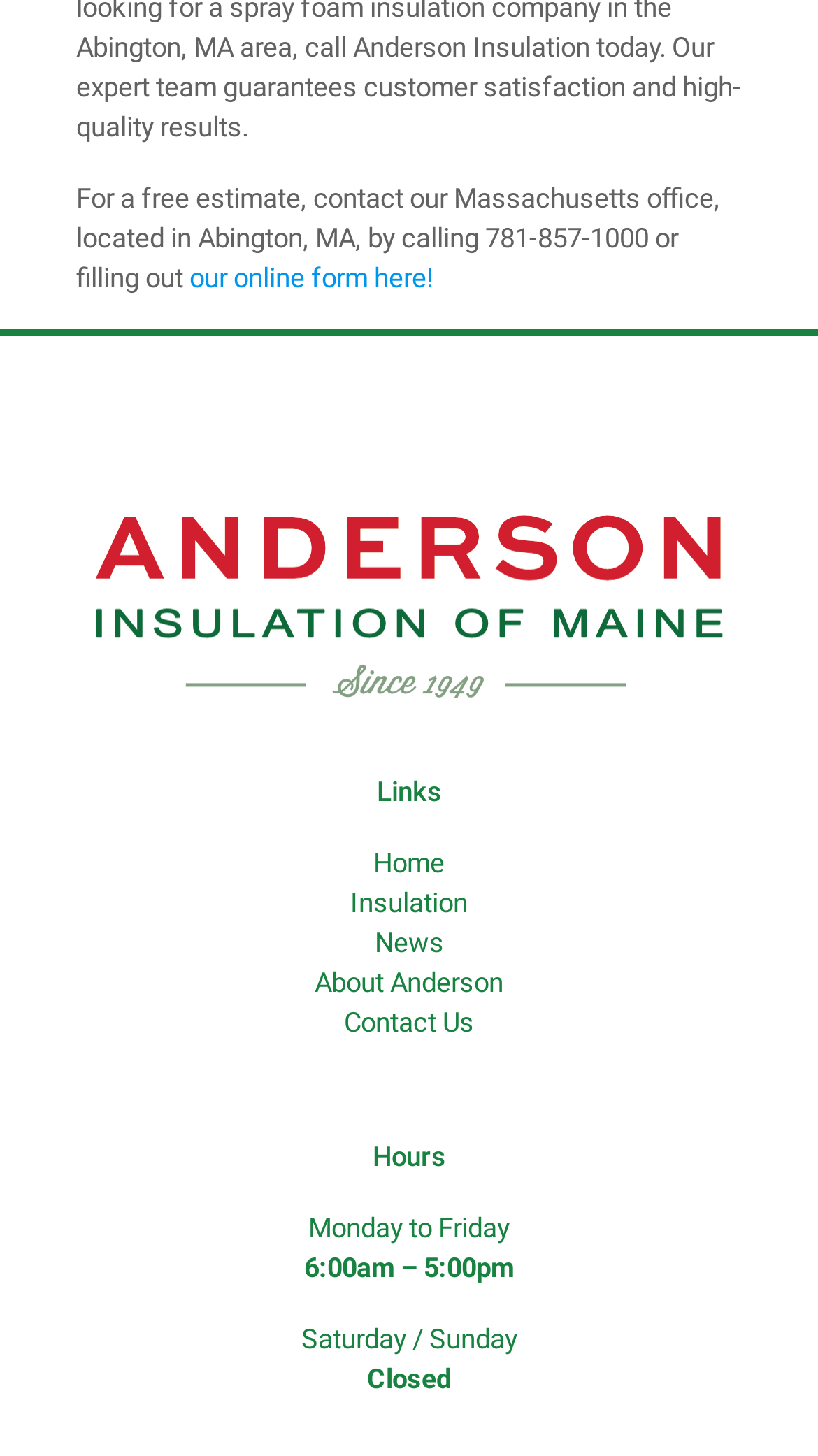Respond to the question below with a concise word or phrase:
What is the phone number to contact the Massachusetts office?

781-857-1000